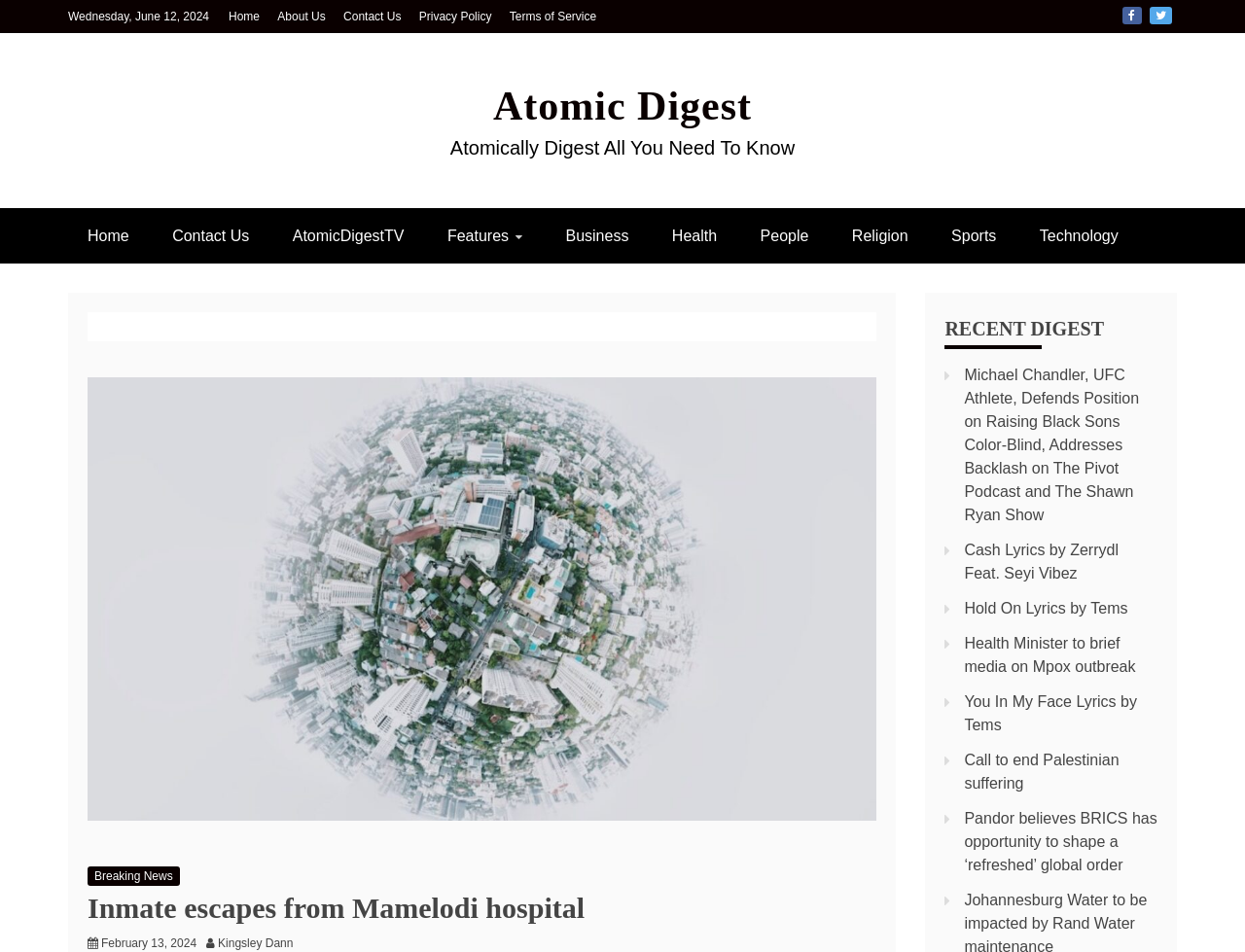Determine the bounding box coordinates of the section to be clicked to follow the instruction: "View the 'Tags' page". The coordinates should be given as four float numbers between 0 and 1, formatted as [left, top, right, bottom].

None